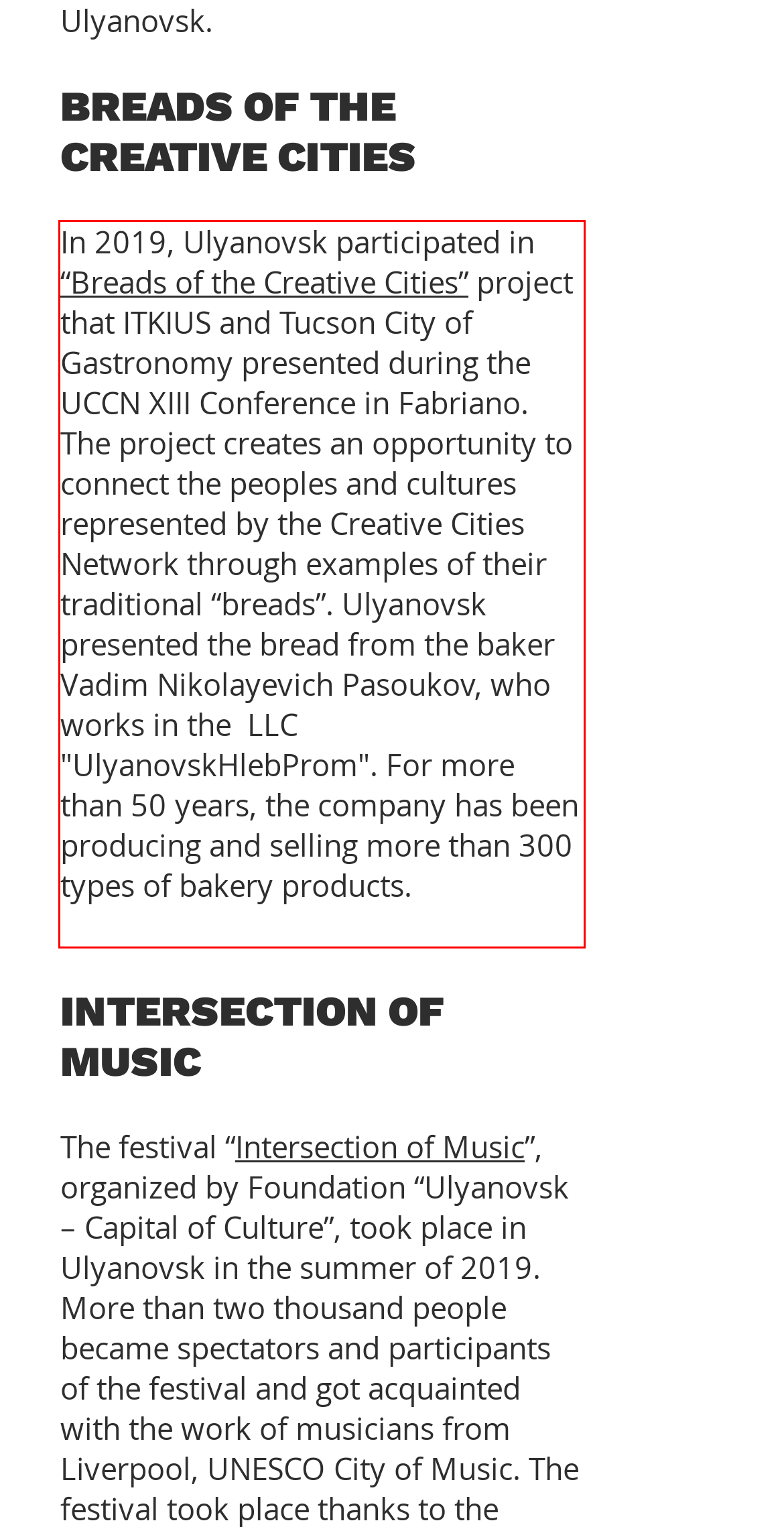Review the webpage screenshot provided, and perform OCR to extract the text from the red bounding box.

In 2019, Ulyanovsk participated in “Breads of the Creative Cities” project that ITKIUS and Tucson City of Gastronomy presented during the UCCN XIII Conference in Fabriano. The project creates an opportunity to connect the peoples and cultures represented by the Creative Cities Network through examples of their traditional “breads”. Ulyanovsk presented the bread from the baker Vadim Nikolayevich Pasoukov, who works in the LLC "UlyanovskHlebProm". For more than 50 years, the company has been producing and selling more than 300 types of bakery products.